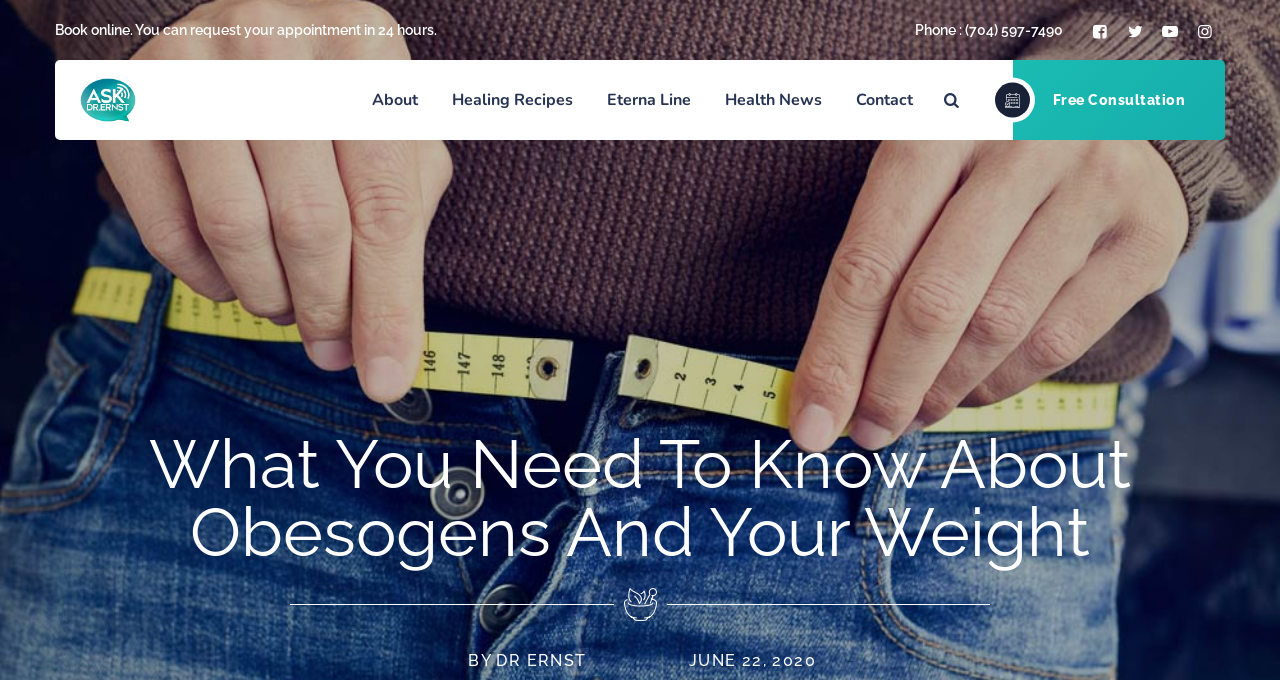How many menu items are there in the top menu?
Look at the image and answer the question with a single word or phrase.

5